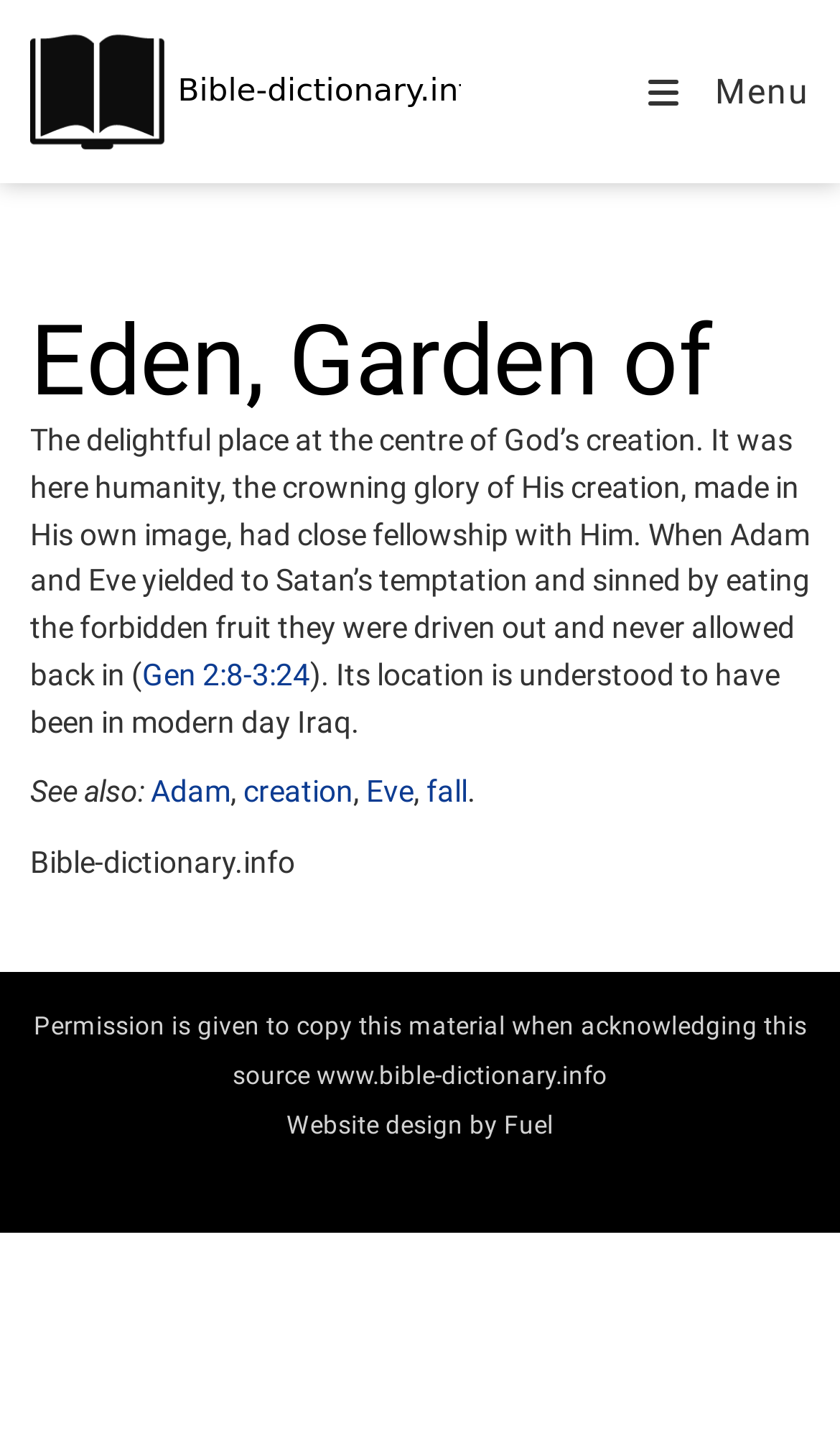Describe every aspect of the webpage in a detailed manner.

The webpage is about a Bible dictionary, specifically the entry for "Eden, Garden of". At the top left, there is a logo image, and next to it, a button to open mobile navigation. 

Below the logo, there is a main article section that occupies most of the page. The article starts with a heading "Eden, Garden of" followed by a descriptive text that explains the concept of Eden as a delightful place at the centre of God's creation. The text also mentions the story of Adam and Eve and their expulsion from Eden.

The article includes a reference to "Gen 2:8-3:24" and mentions that the location of Eden is understood to be in modern-day Iraq. There are also links to related topics such as "Adam", "creation", "Eve", and "fall".

At the bottom of the page, there is a footer section that contains the website's name "Bible-dictionary.info" and a permission statement to copy the material while acknowledging the source. Additionally, there is a credit for the website design by "Fuel".